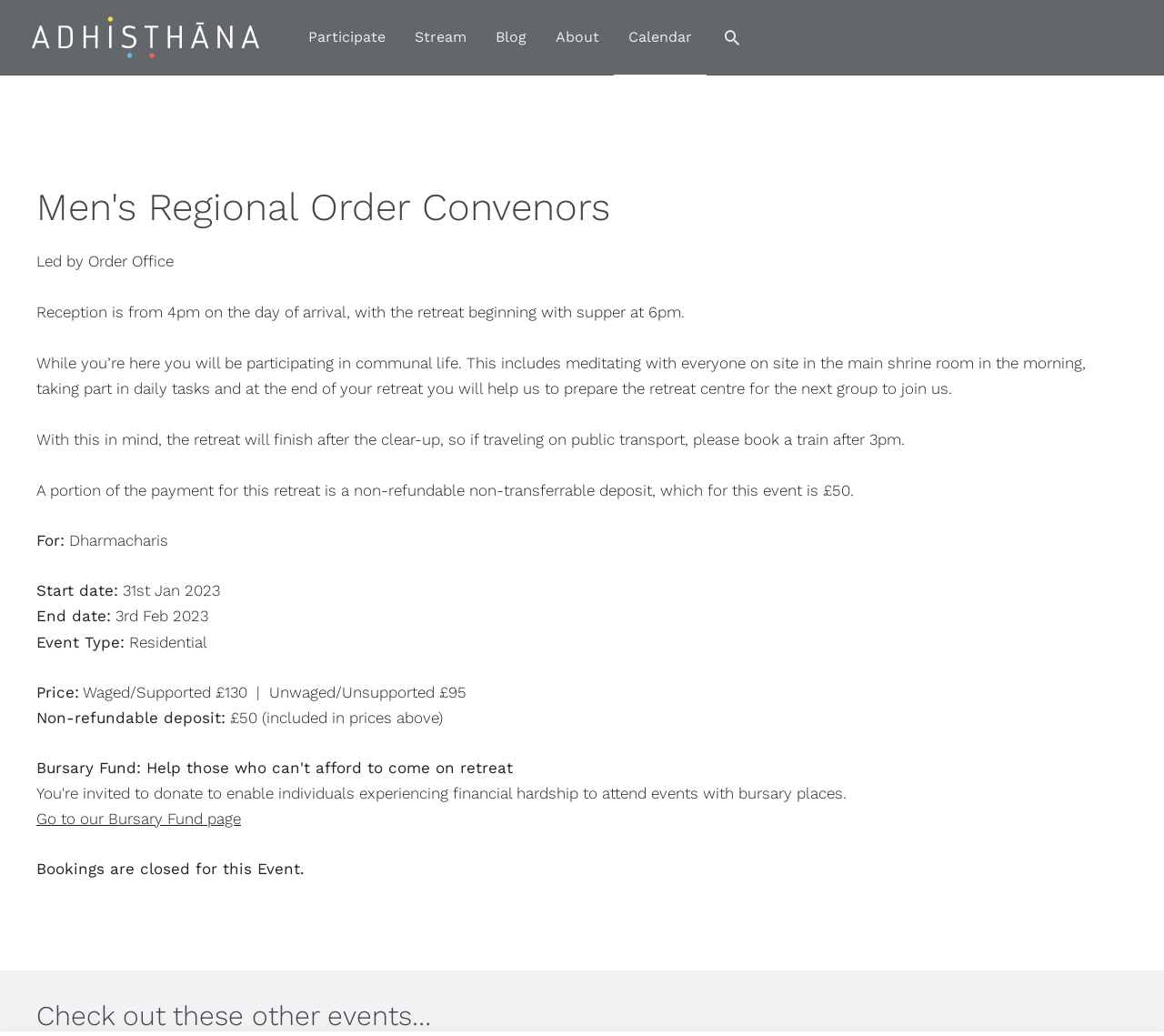Please identify the bounding box coordinates of the element that needs to be clicked to perform the following instruction: "Click on the 'Participate' link".

[0.252, 0.0, 0.343, 0.072]